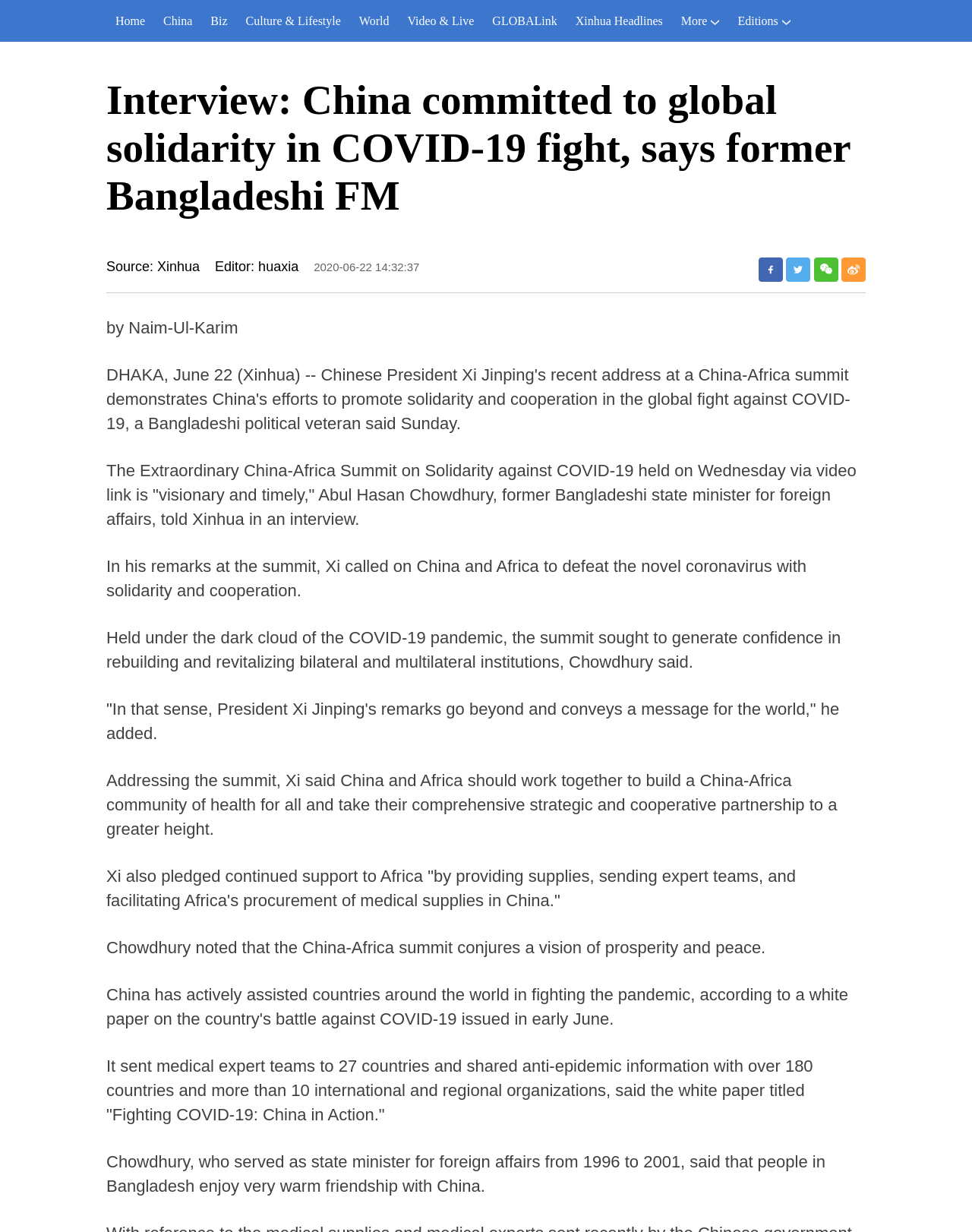What is the date of the article?
Answer the question using a single word or phrase, according to the image.

2020-06-22 14:32:37